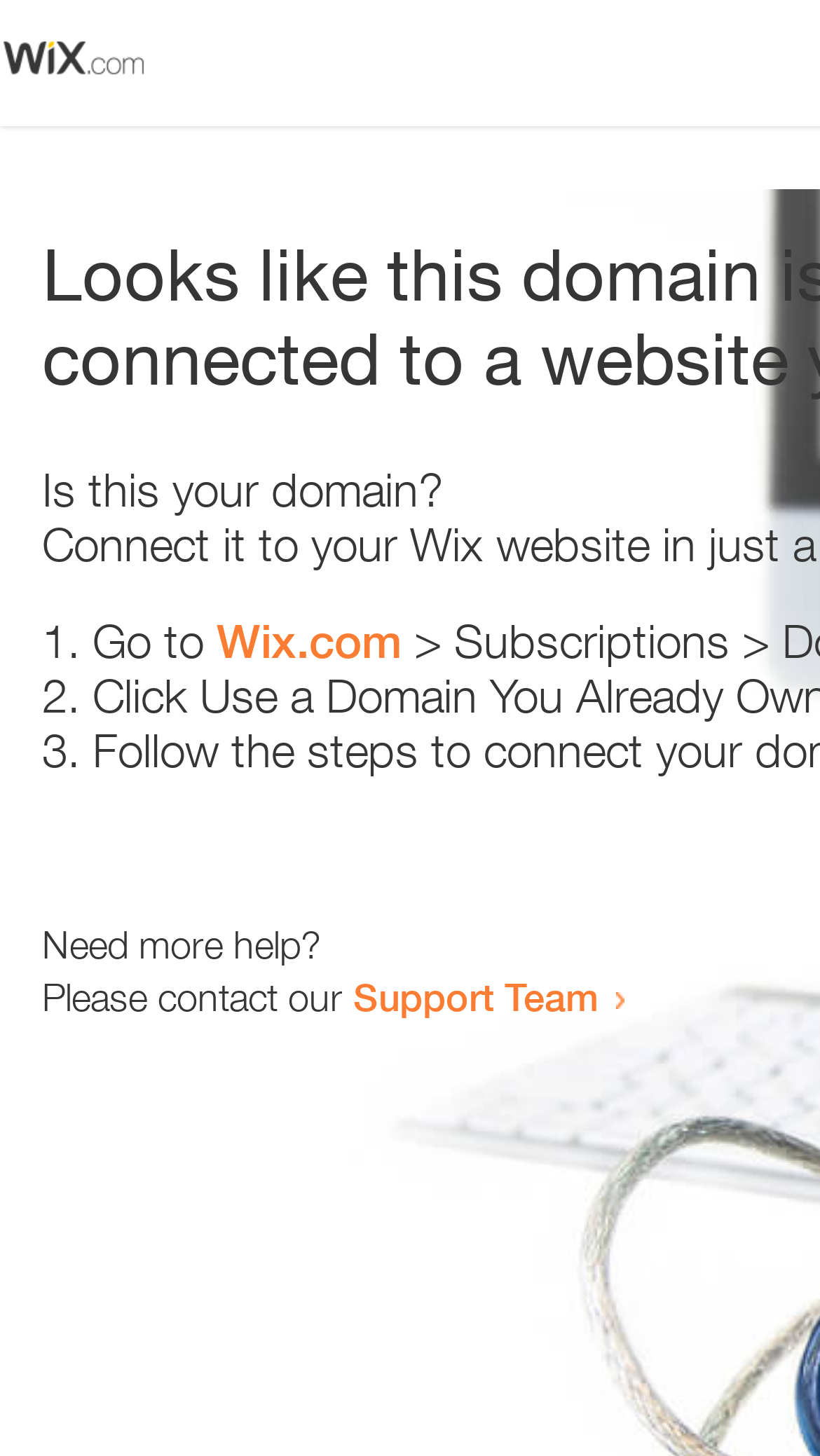Determine the bounding box coordinates for the UI element with the following description: "Support Team". The coordinates should be four float numbers between 0 and 1, represented as [left, top, right, bottom].

[0.431, 0.668, 0.731, 0.7]